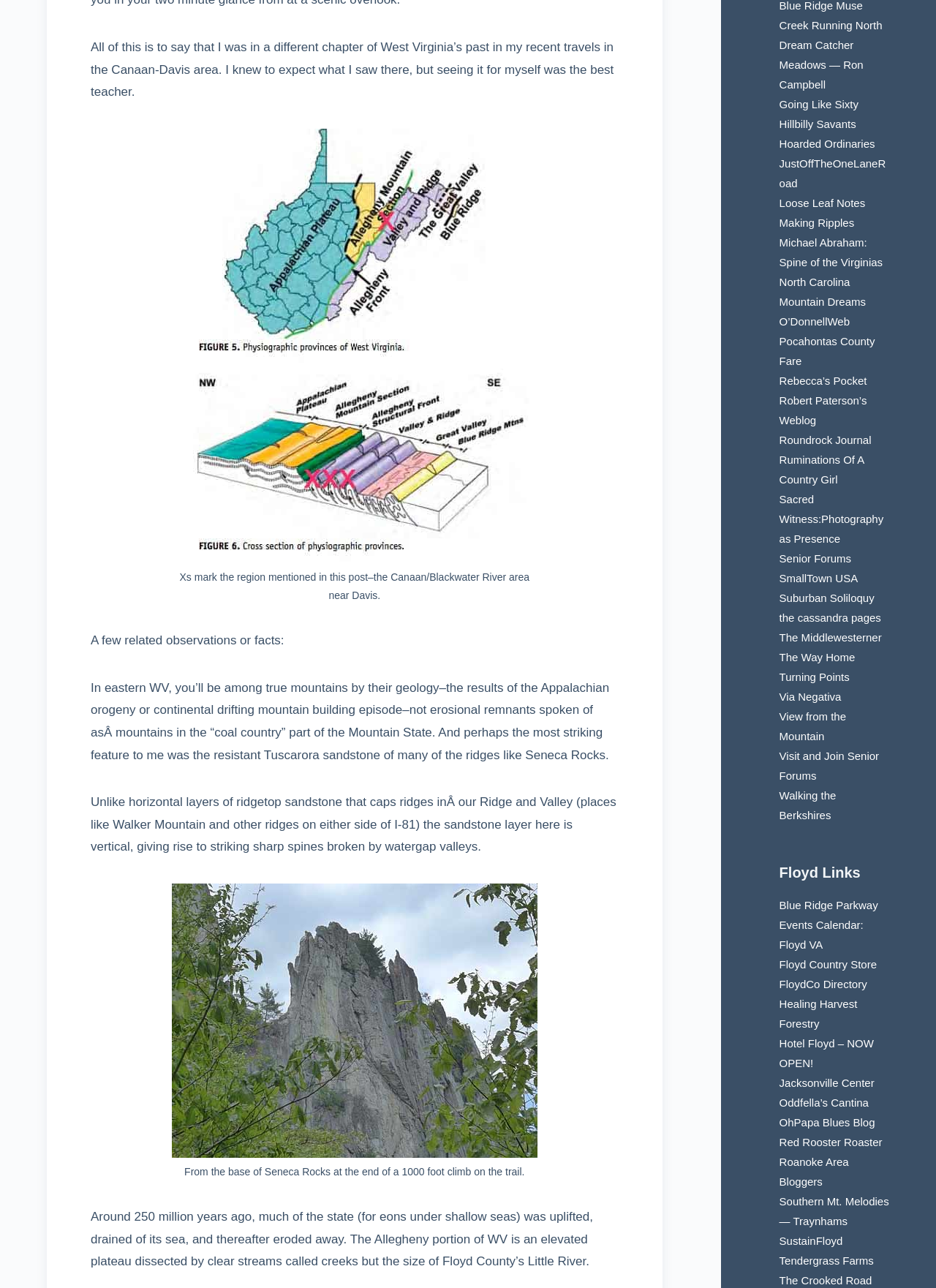Locate the bounding box coordinates of the element that needs to be clicked to carry out the instruction: "View the image at the base of Seneca Rocks". The coordinates should be given as four float numbers ranging from 0 to 1, i.e., [left, top, right, bottom].

[0.183, 0.686, 0.574, 0.899]